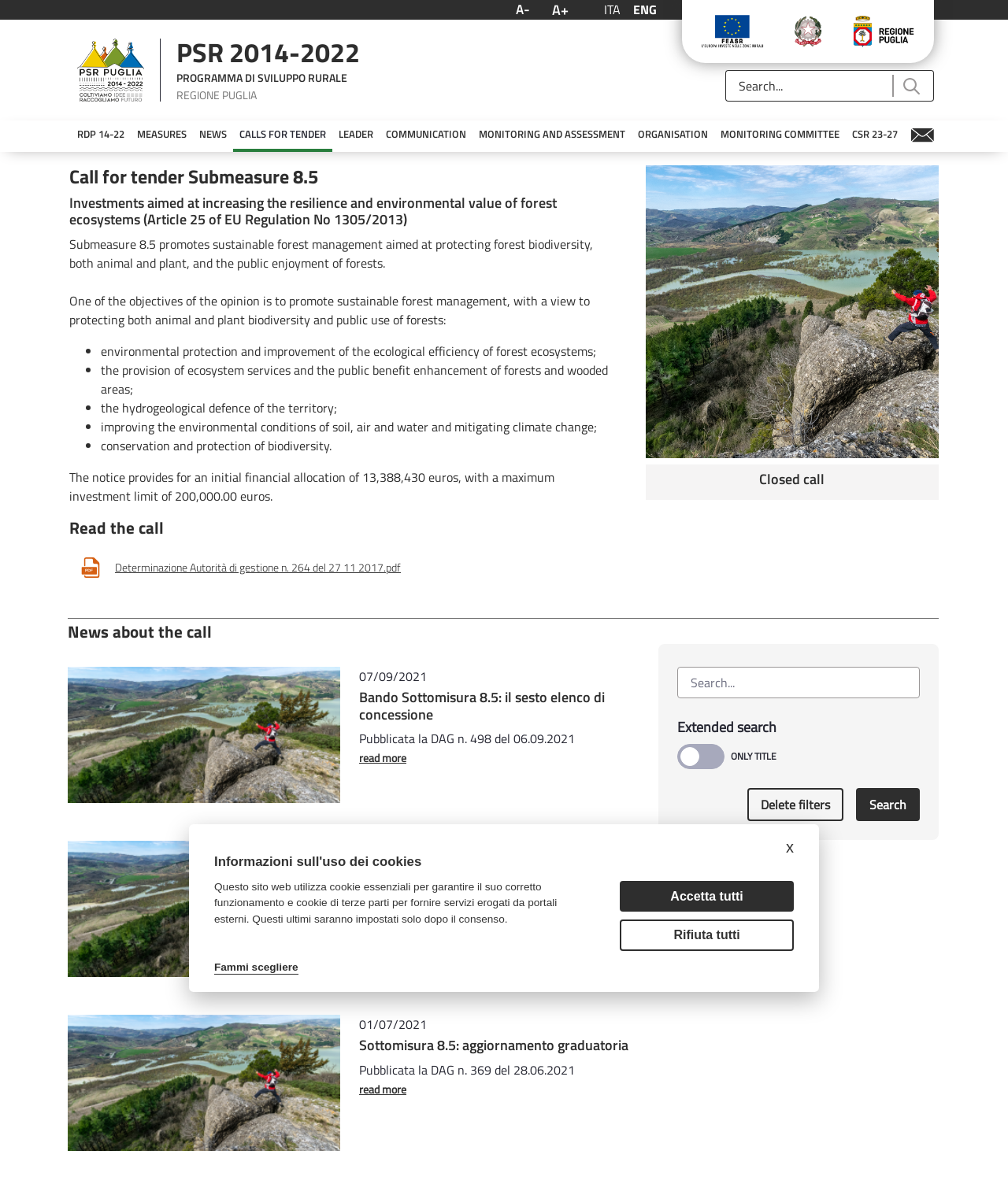Provide the bounding box coordinates of the section that needs to be clicked to accomplish the following instruction: "Click on the link to view all posts by author."

None